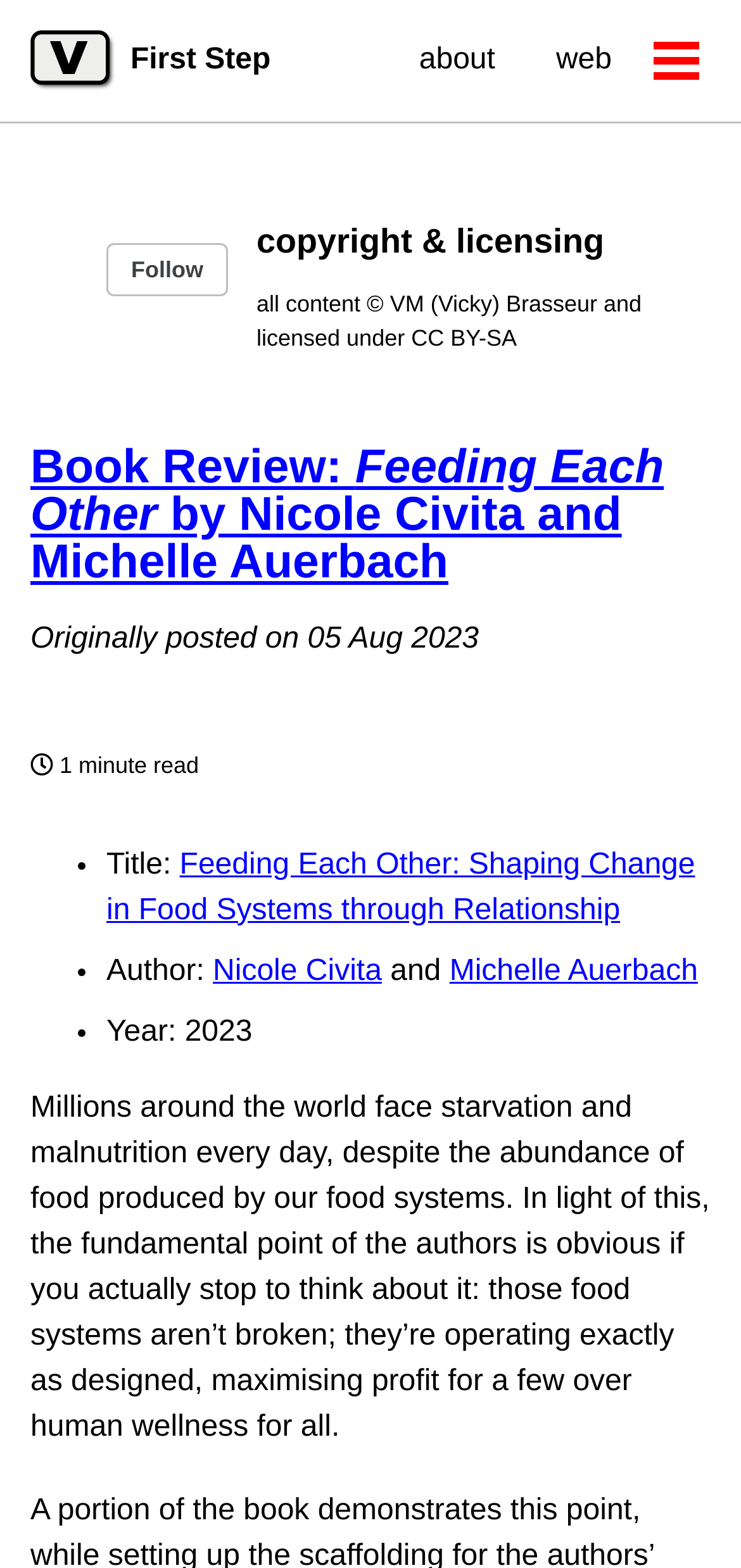Please locate the bounding box coordinates of the element that needs to be clicked to achieve the following instruction: "Click on the 'First Step' logo". The coordinates should be four float numbers between 0 and 1, i.e., [left, top, right, bottom].

[0.041, 0.019, 0.155, 0.058]